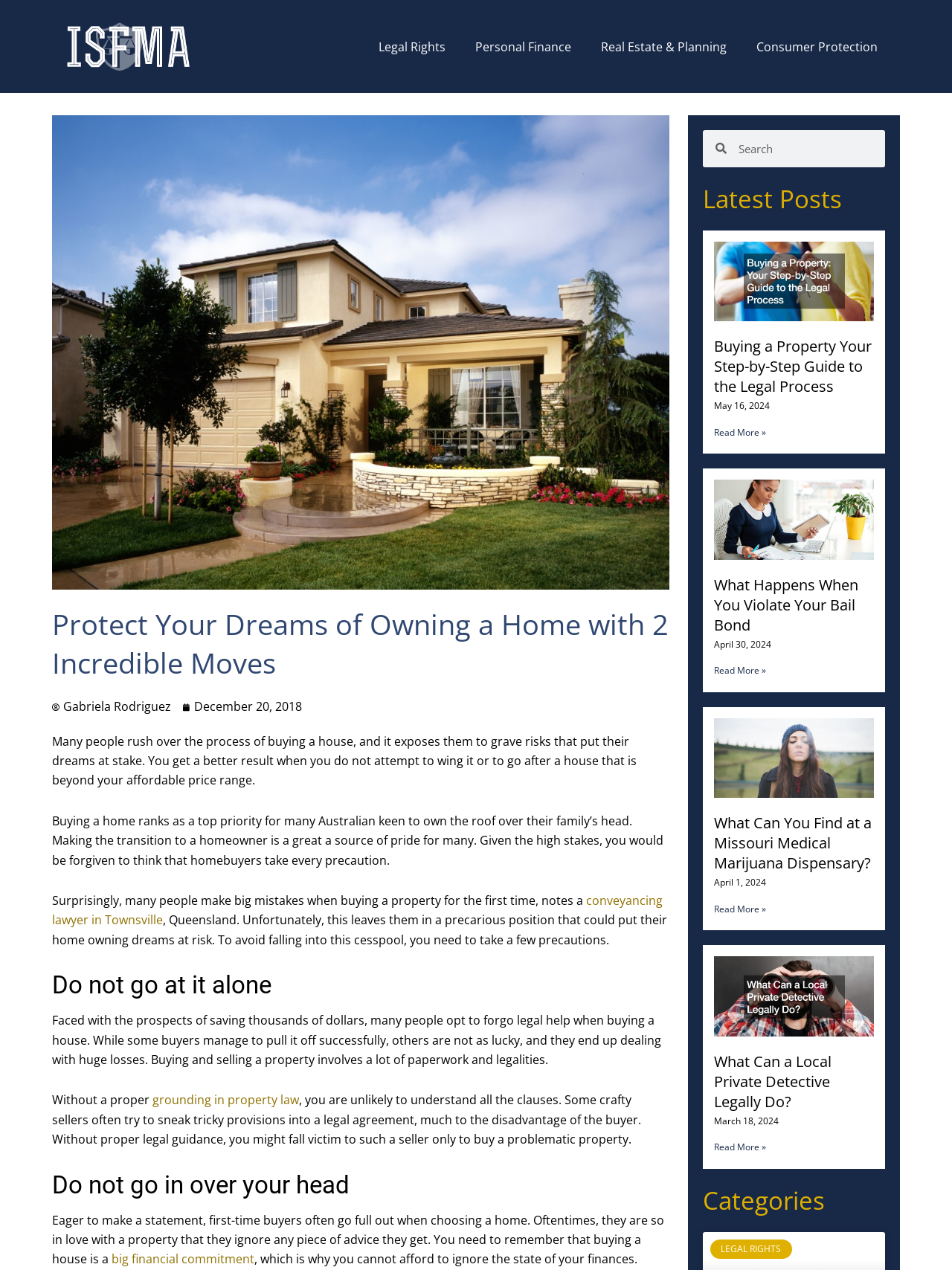Find the UI element described as: "December 20, 2018" and predict its bounding box coordinates. Ensure the coordinates are four float numbers between 0 and 1, [left, top, right, bottom].

[0.192, 0.549, 0.317, 0.564]